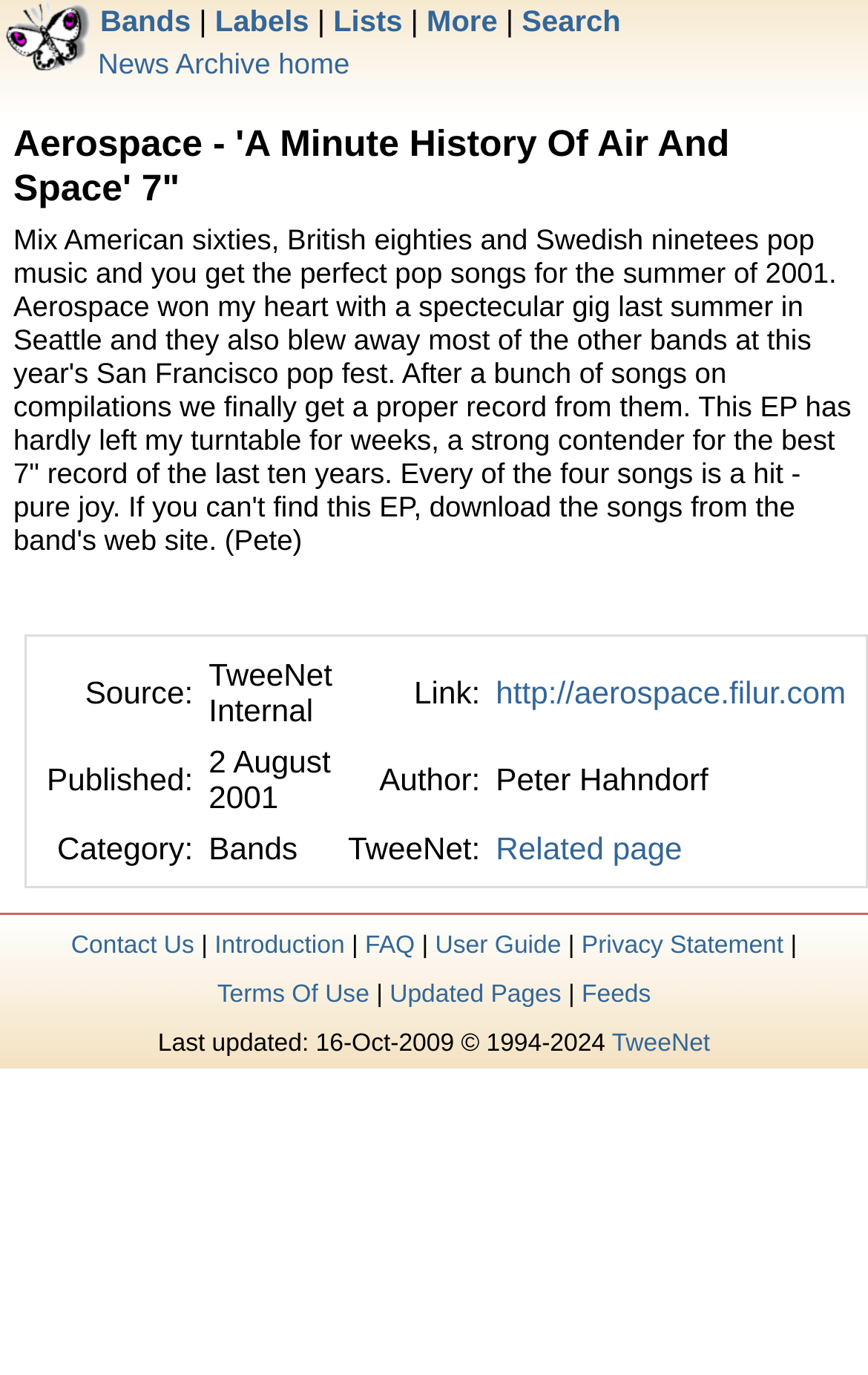Please determine the bounding box coordinates of the element to click in order to execute the following instruction: "View recent posts". The coordinates should be four float numbers between 0 and 1, specified as [left, top, right, bottom].

None